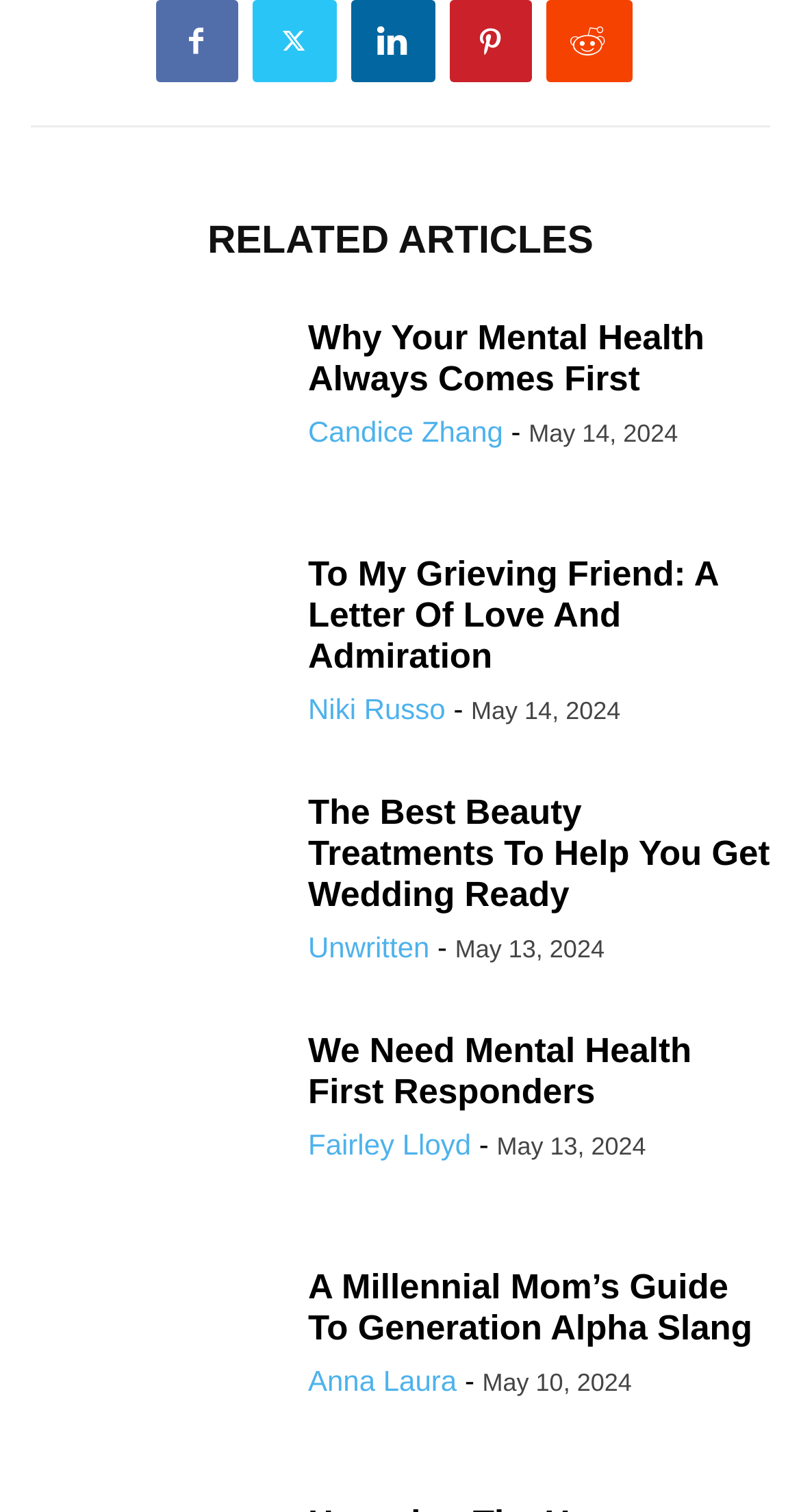What is the title of the section that lists the articles?
Refer to the image and give a detailed answer to the question.

I looked for the section that lists the articles and found the heading 'RELATED ARTICLES' above the list of articles.